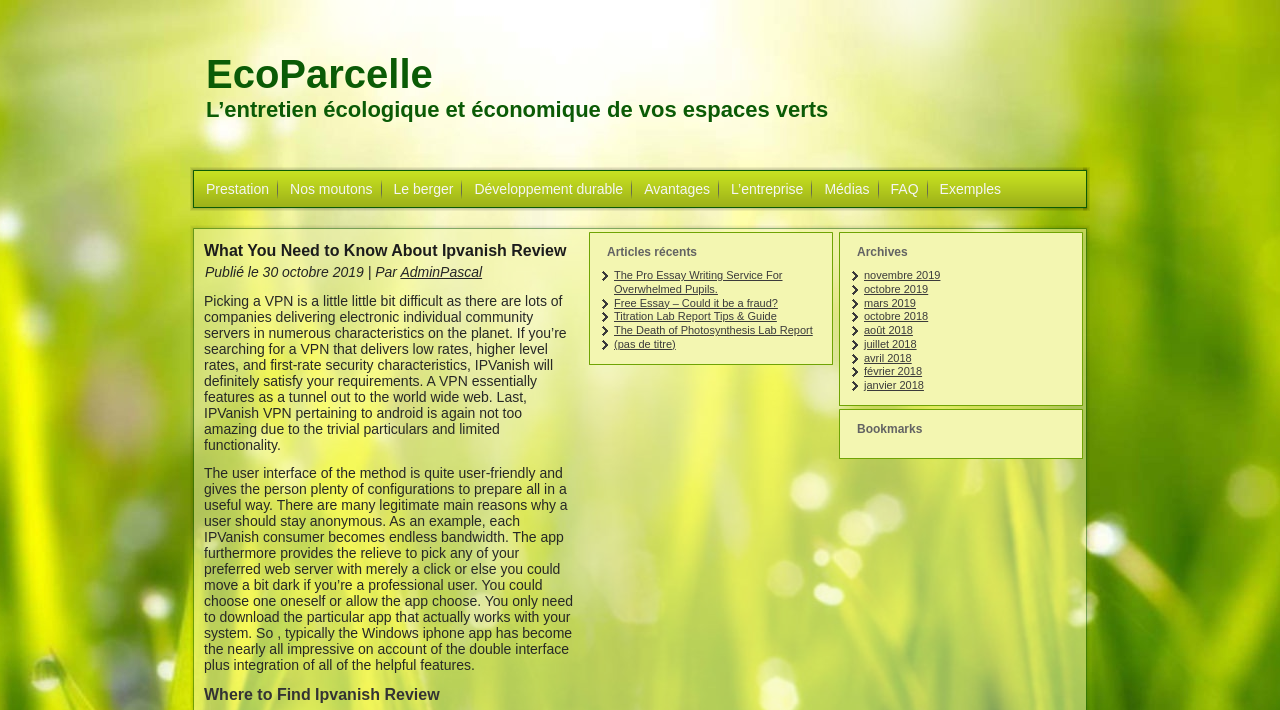Determine the bounding box coordinates of the clickable element necessary to fulfill the instruction: "Call toll free number". Provide the coordinates as four float numbers within the 0 to 1 range, i.e., [left, top, right, bottom].

None